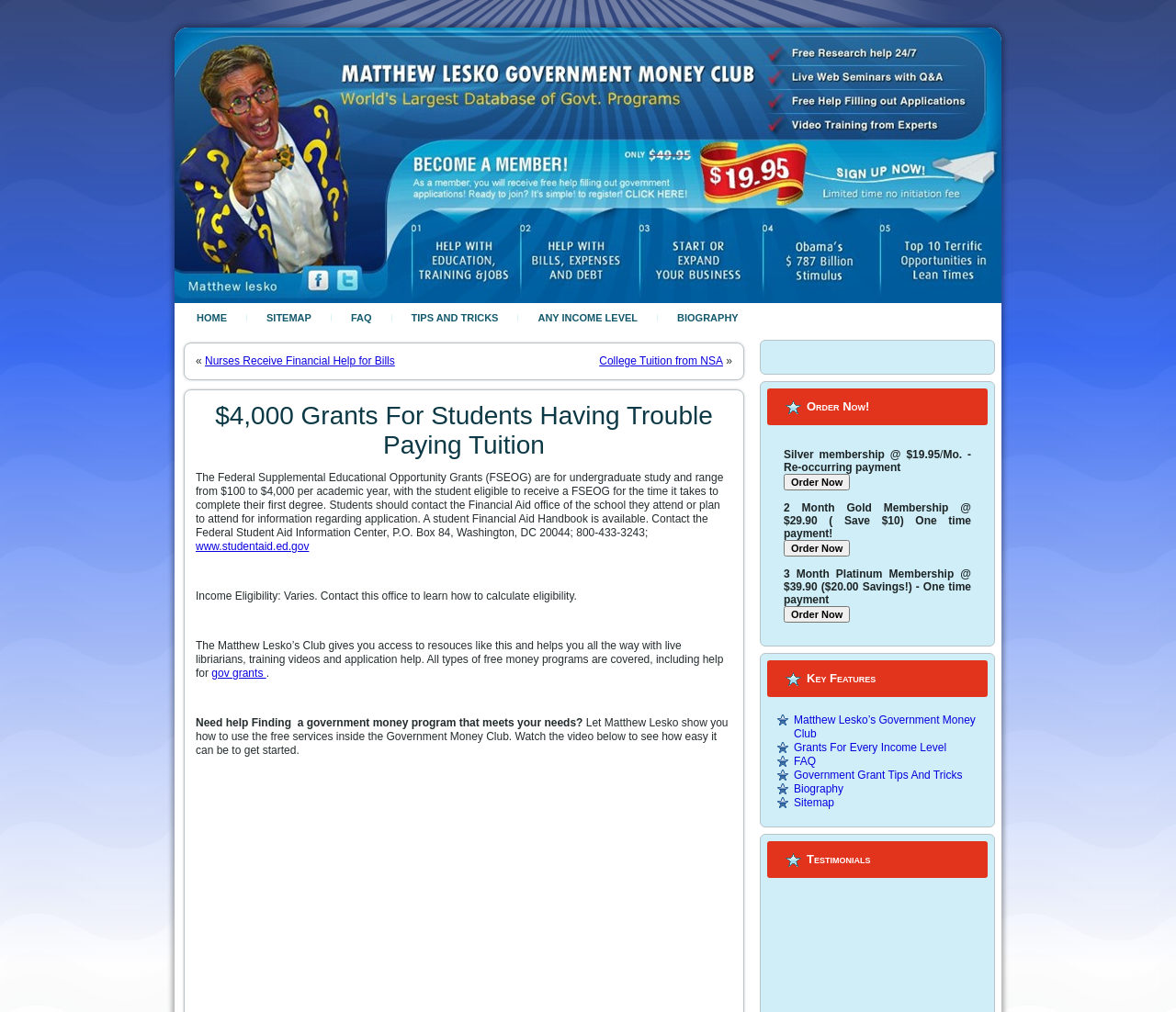Can you find the bounding box coordinates of the area I should click to execute the following instruction: "Learn about Matthew Lesko’s Government Money Club"?

[0.675, 0.705, 0.83, 0.732]